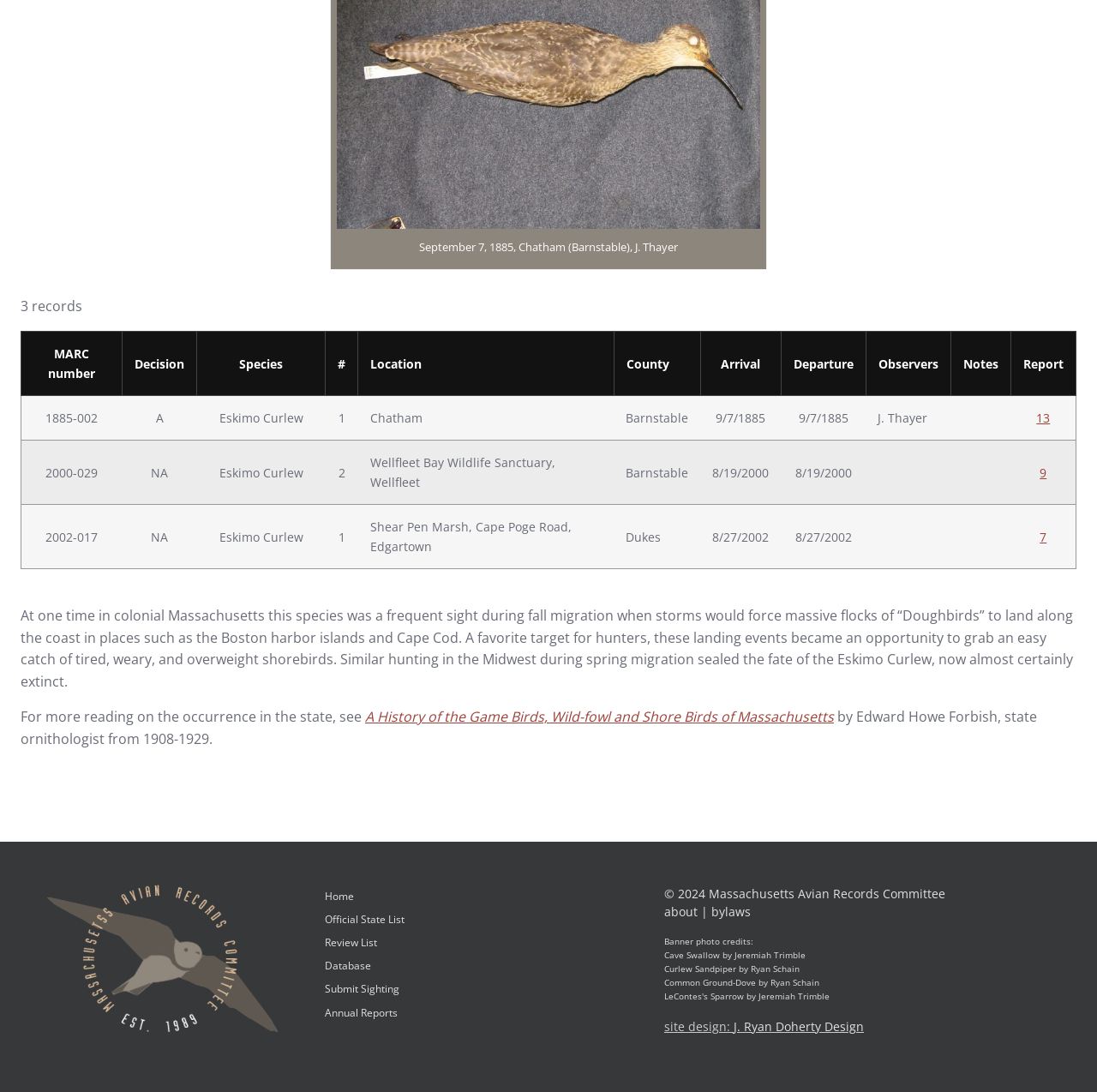Identify the bounding box of the UI component described as: "Home".

[0.296, 0.814, 0.322, 0.827]